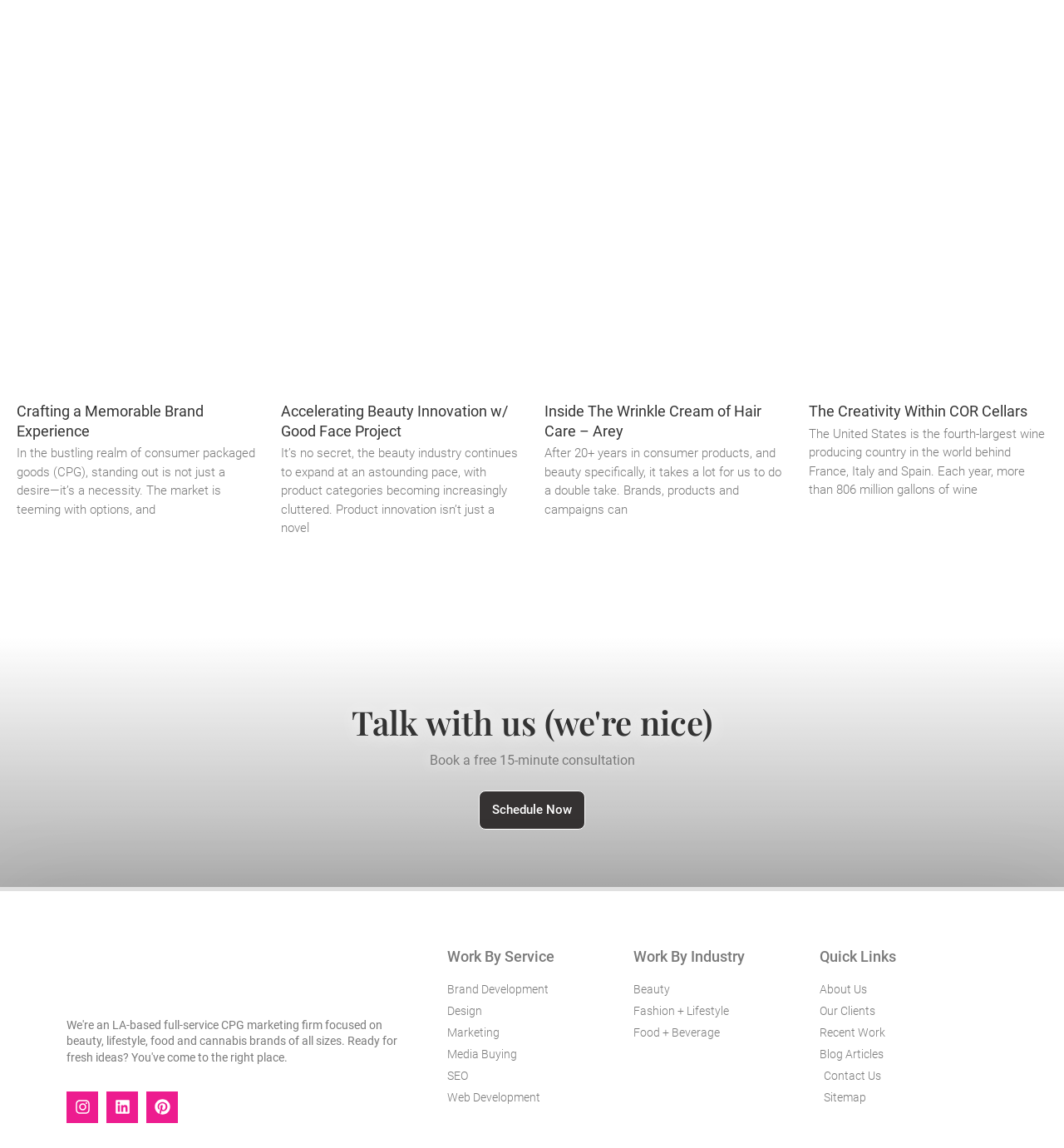Provide your answer in a single word or phrase: 
What services are offered by this company?

Brand Development, Design, etc.